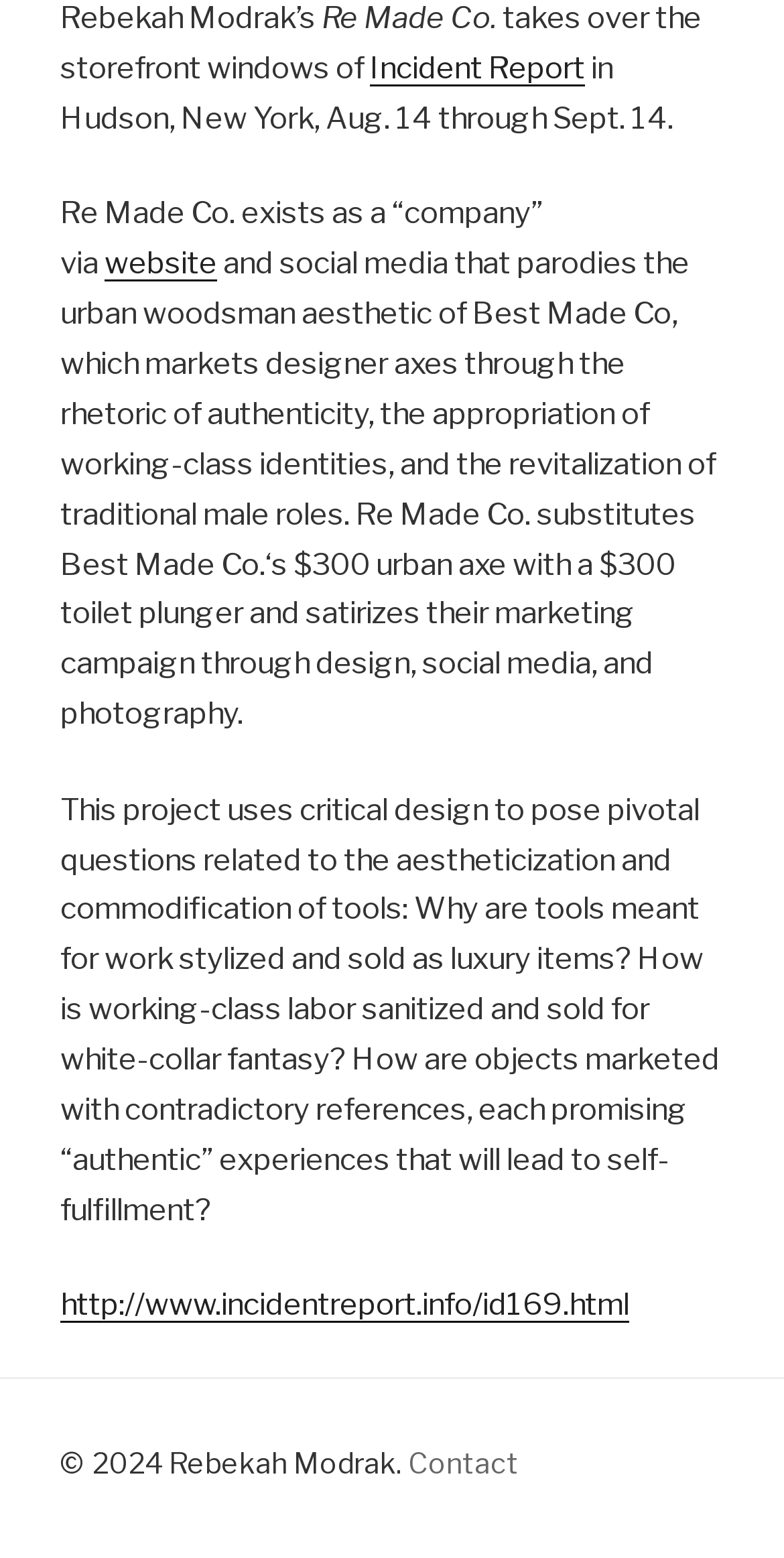Identify the bounding box for the given UI element using the description provided. Coordinates should be in the format (top-left x, top-left y, bottom-right x, bottom-right y) and must be between 0 and 1. Here is the description: Contact

[0.521, 0.927, 0.662, 0.949]